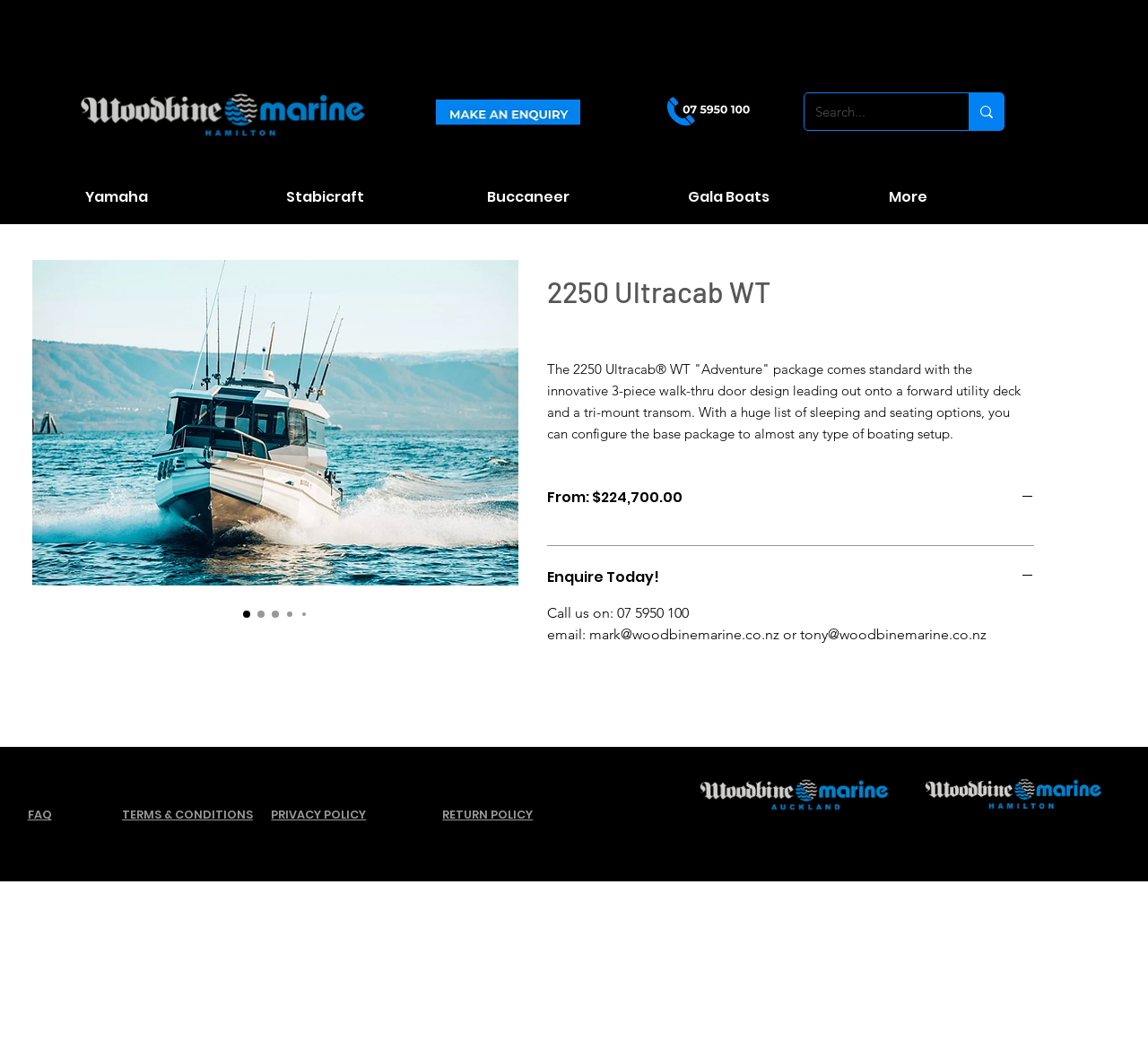Please identify the bounding box coordinates of where to click in order to follow the instruction: "Enquire about the 2250 Ultracab WT".

[0.477, 0.536, 0.9, 0.555]